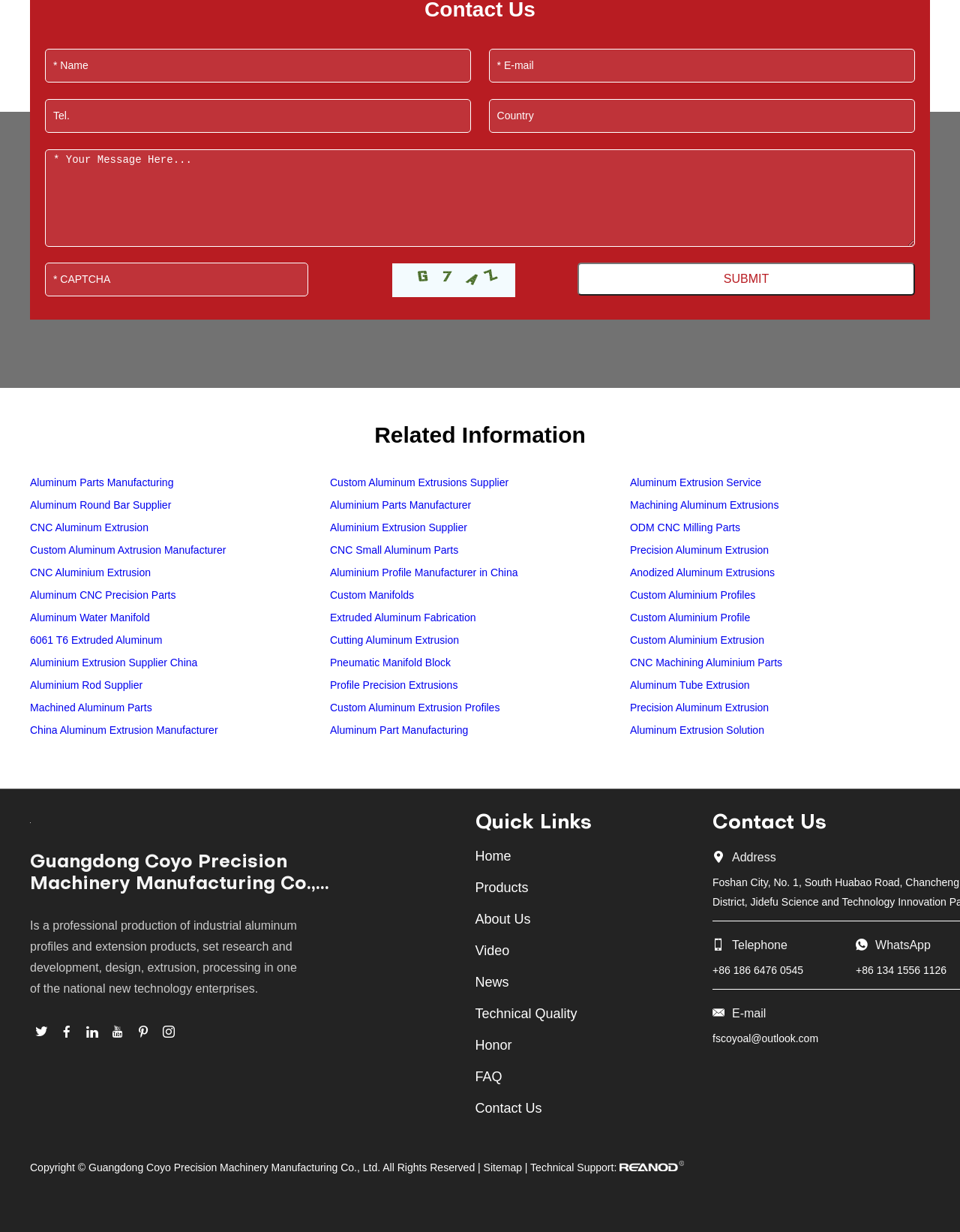Show the bounding box coordinates for the element that needs to be clicked to execute the following instruction: "View Aluminum Parts Manufacturing information". Provide the coordinates in the form of four float numbers between 0 and 1, i.e., [left, top, right, bottom].

[0.031, 0.342, 0.344, 0.358]